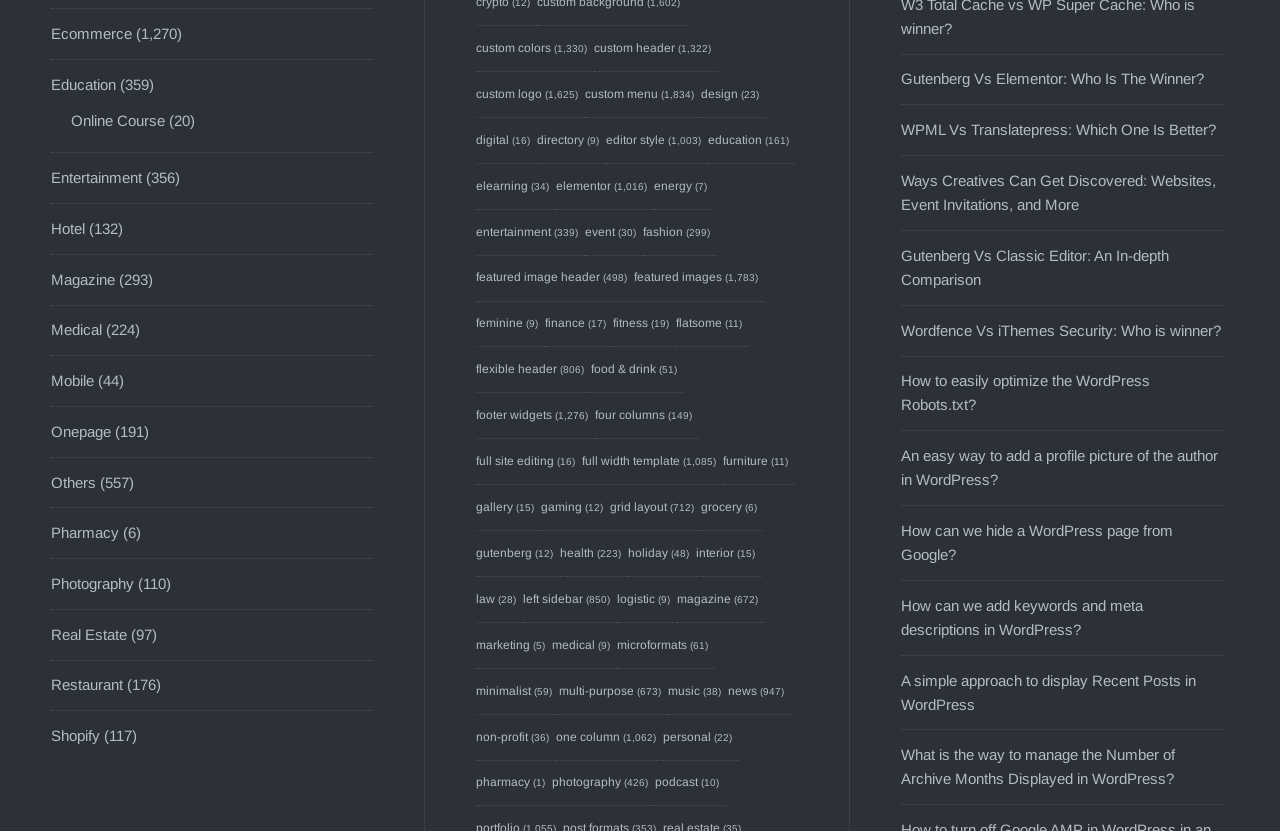What is the text next to the 'Online Course' link?
Provide a one-word or short-phrase answer based on the image.

20